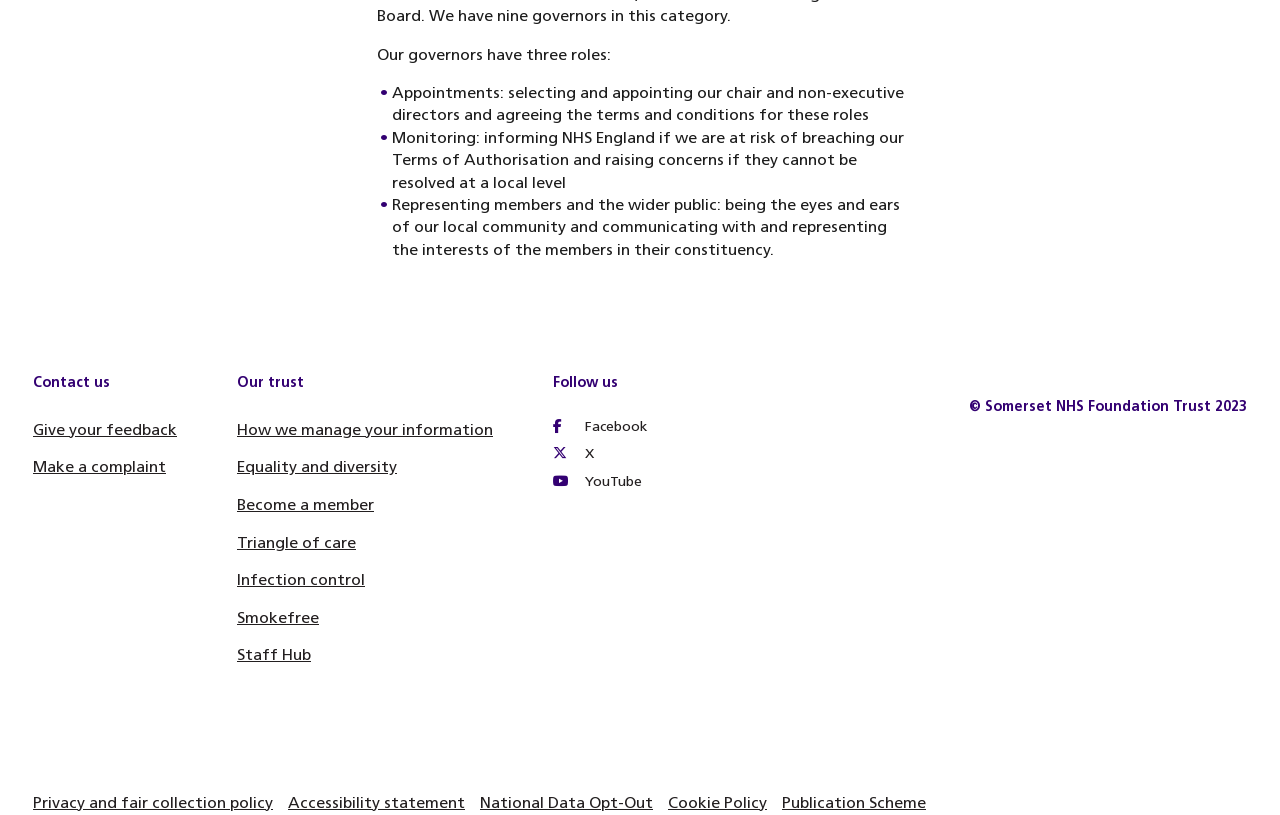Pinpoint the bounding box coordinates of the clickable area needed to execute the instruction: "Learn about our trust". The coordinates should be specified as four float numbers between 0 and 1, i.e., [left, top, right, bottom].

[0.185, 0.458, 0.385, 0.482]